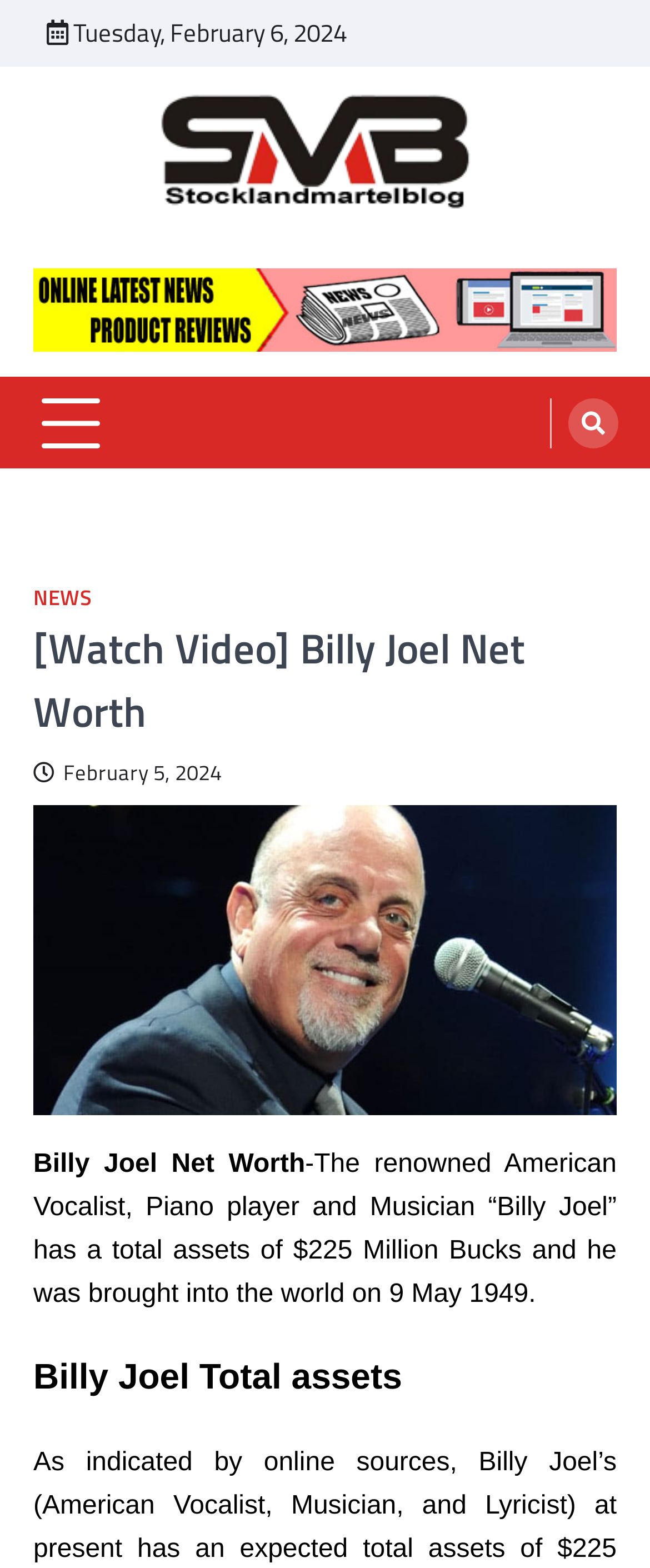What is the name of the blog? Look at the image and give a one-word or short phrase answer.

stocklandmartelblog